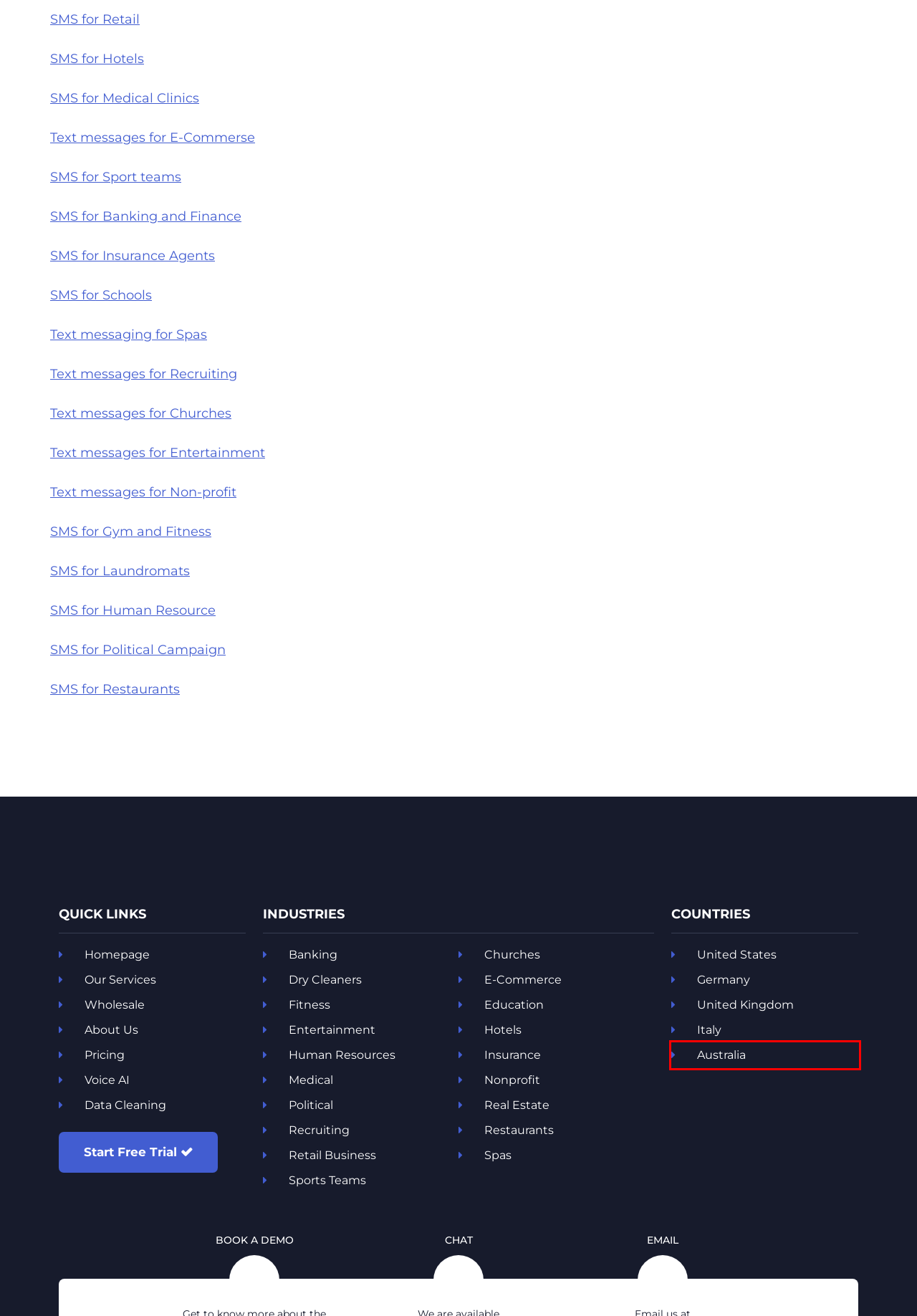Analyze the screenshot of a webpage that features a red rectangle bounding box. Pick the webpage description that best matches the new webpage you would see after clicking on the element within the red bounding box. Here are the candidates:
A. Voice AI Marketing - Interact with Customers | Textback.ai
B. Best SMS Staffing and Text Recruiting HR Solutions | Textback
C. How to Use SMS Marketing In The United States Of America? - Textback
D. 6 Smart Ways to Use Political Text Messaging | Textback.ai
E. Get the Best SMS Marketing for Ecommerce Solutions | Textback
F. How To Use SMS Marketing In Australia - Textback
G. Using a Mass Texting Service for Nonprofits | Textback.ai
H. SMS Solutions for Dry Cleaners and Laundry Services with Examples | Textback.ai

F